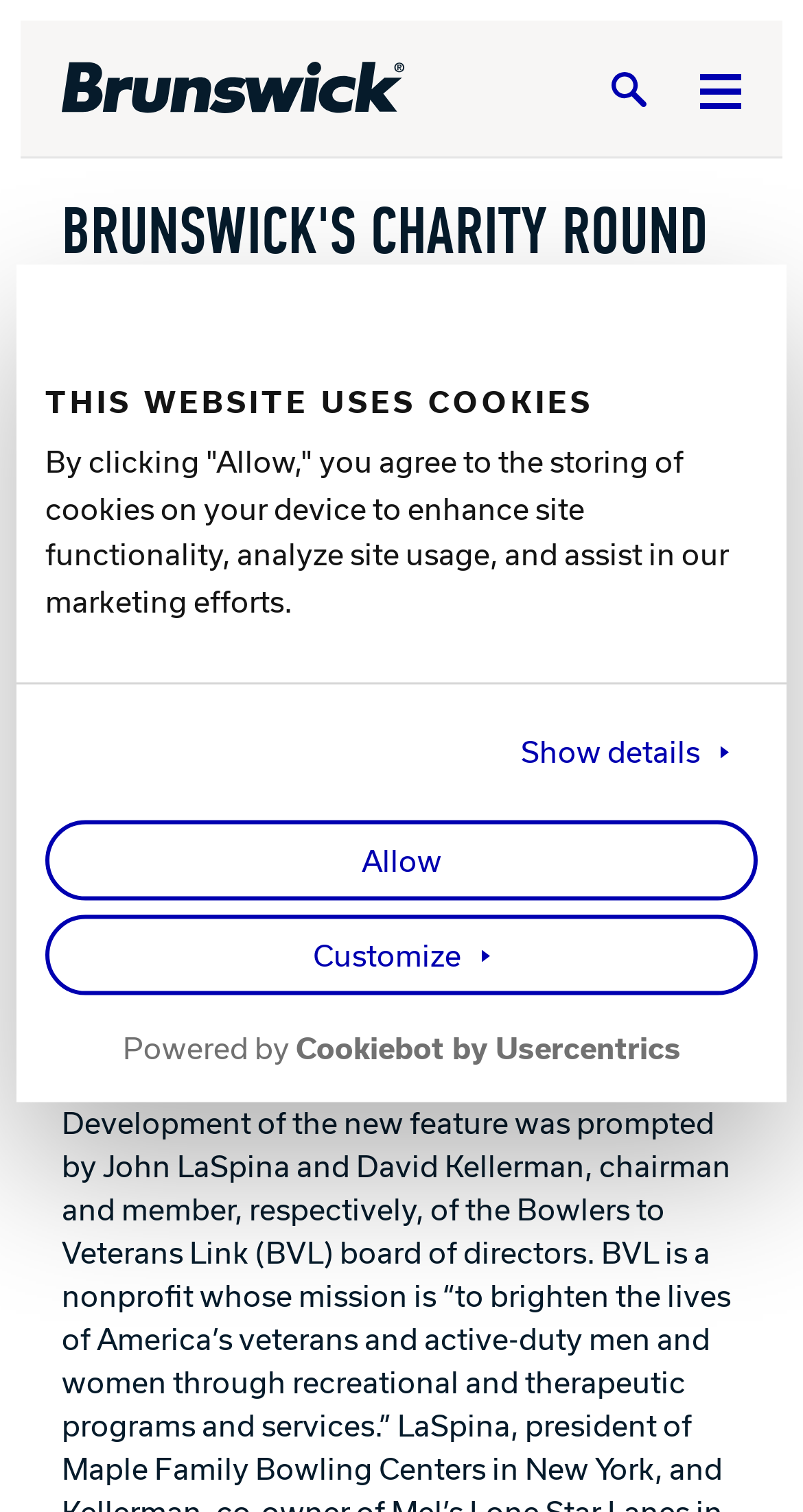Please provide the bounding box coordinates for the element that needs to be clicked to perform the instruction: "Go to TV Reviews". The coordinates must consist of four float numbers between 0 and 1, formatted as [left, top, right, bottom].

None